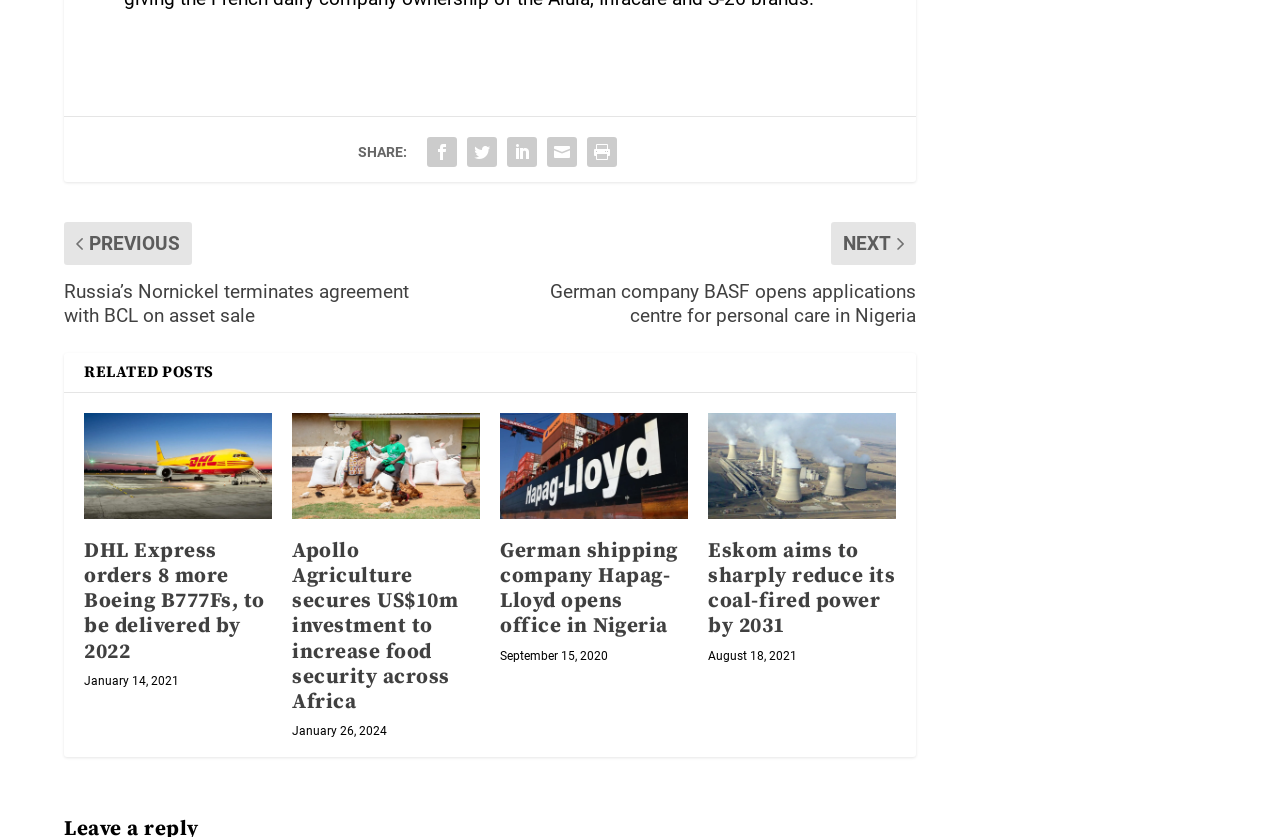Please determine the bounding box coordinates of the clickable area required to carry out the following instruction: "Share the page". The coordinates must be four float numbers between 0 and 1, represented as [left, top, right, bottom].

[0.33, 0.121, 0.361, 0.169]